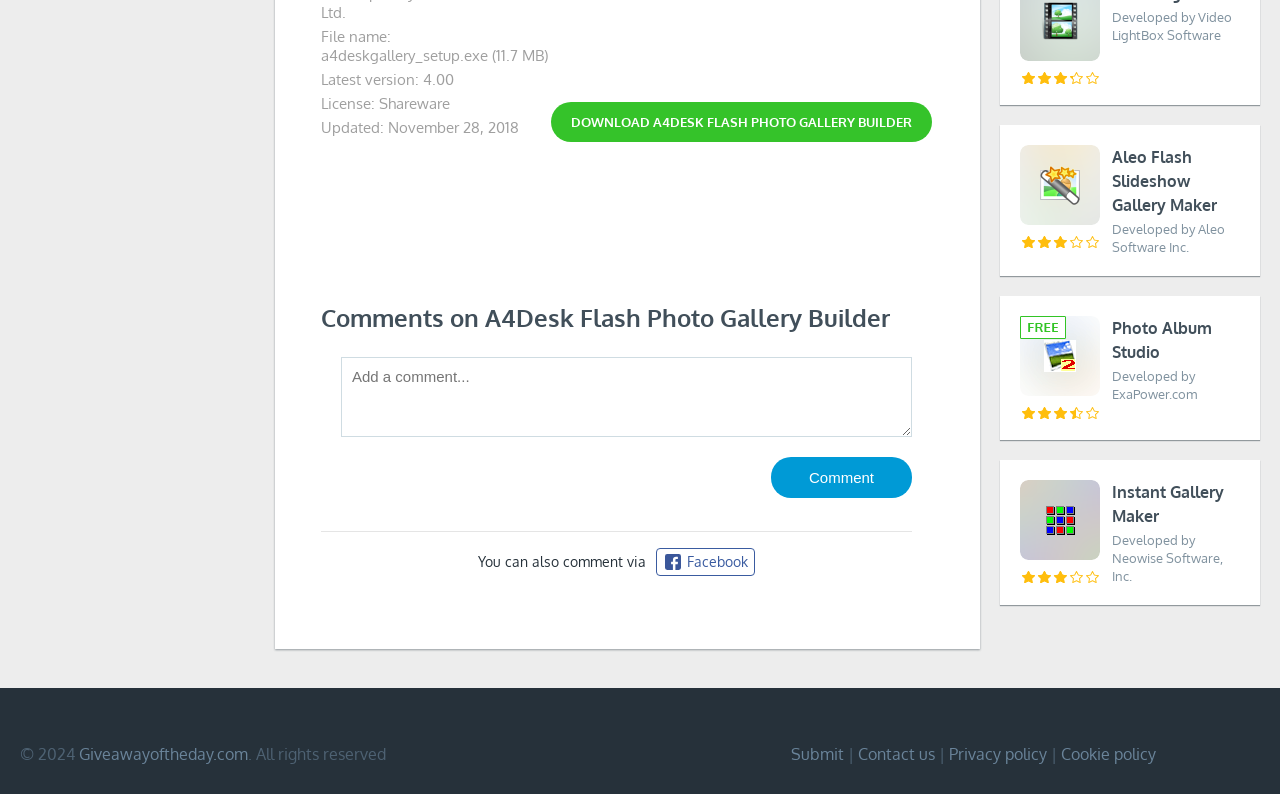Provide a one-word or short-phrase answer to the question:
How many alternative software are listed?

3